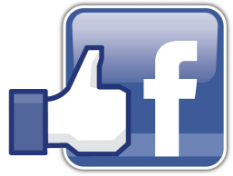What is the purpose of the Facebook logo in the image?
Make sure to answer the question with a detailed and comprehensive explanation.

The Facebook logo serves to strengthen community ties and promote social interaction among members and supporters of the Northumberland Community Curling Club by highlighting their invitation to connect and stay updated through Facebook.